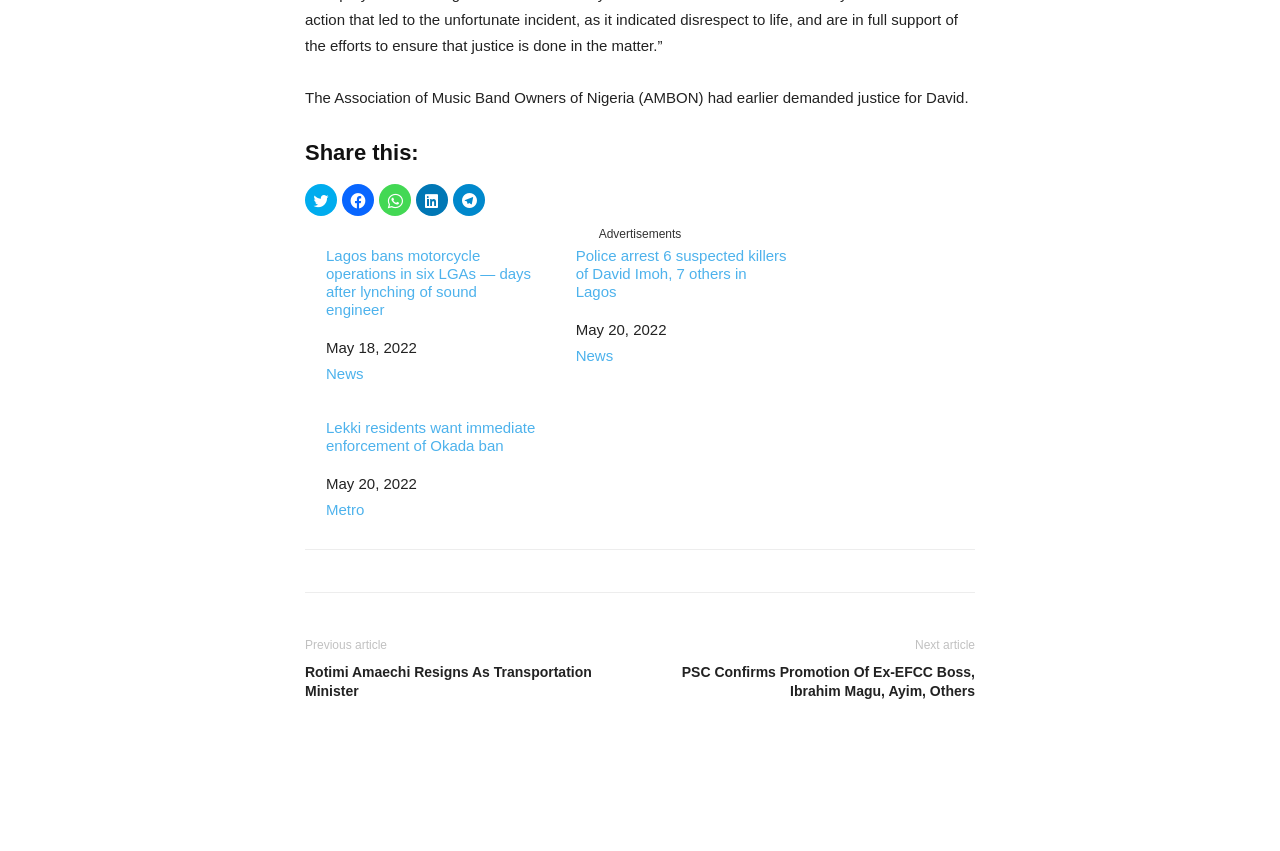Determine the bounding box coordinates of the element's region needed to click to follow the instruction: "Go to next article". Provide these coordinates as four float numbers between 0 and 1, formatted as [left, top, right, bottom].

[0.715, 0.749, 0.762, 0.766]